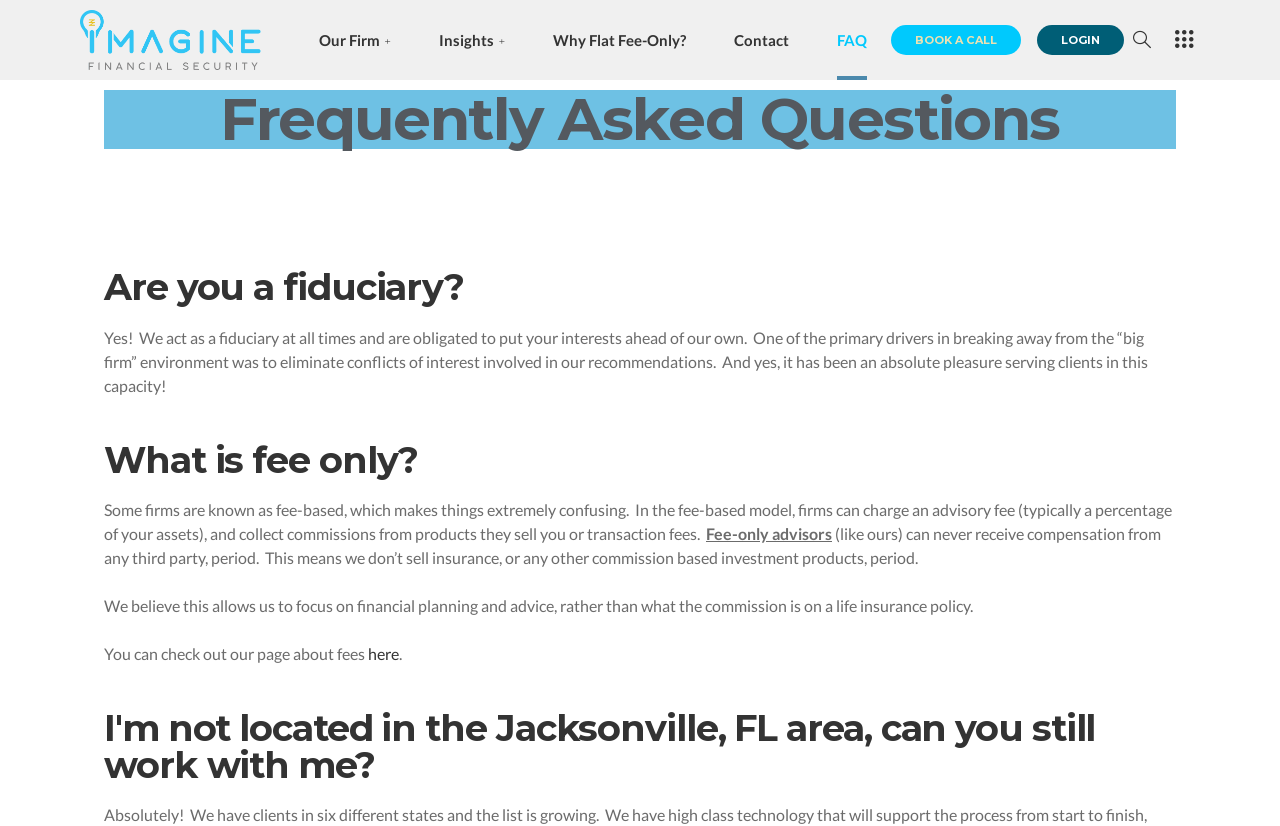Locate the UI element described by what do baseball odds mean in the provided webpage screenshot. Return the bounding box coordinates in the format (top-left x, top-left y, bottom-right x, bottom-right y), ensuring all values are between 0 and 1.

None